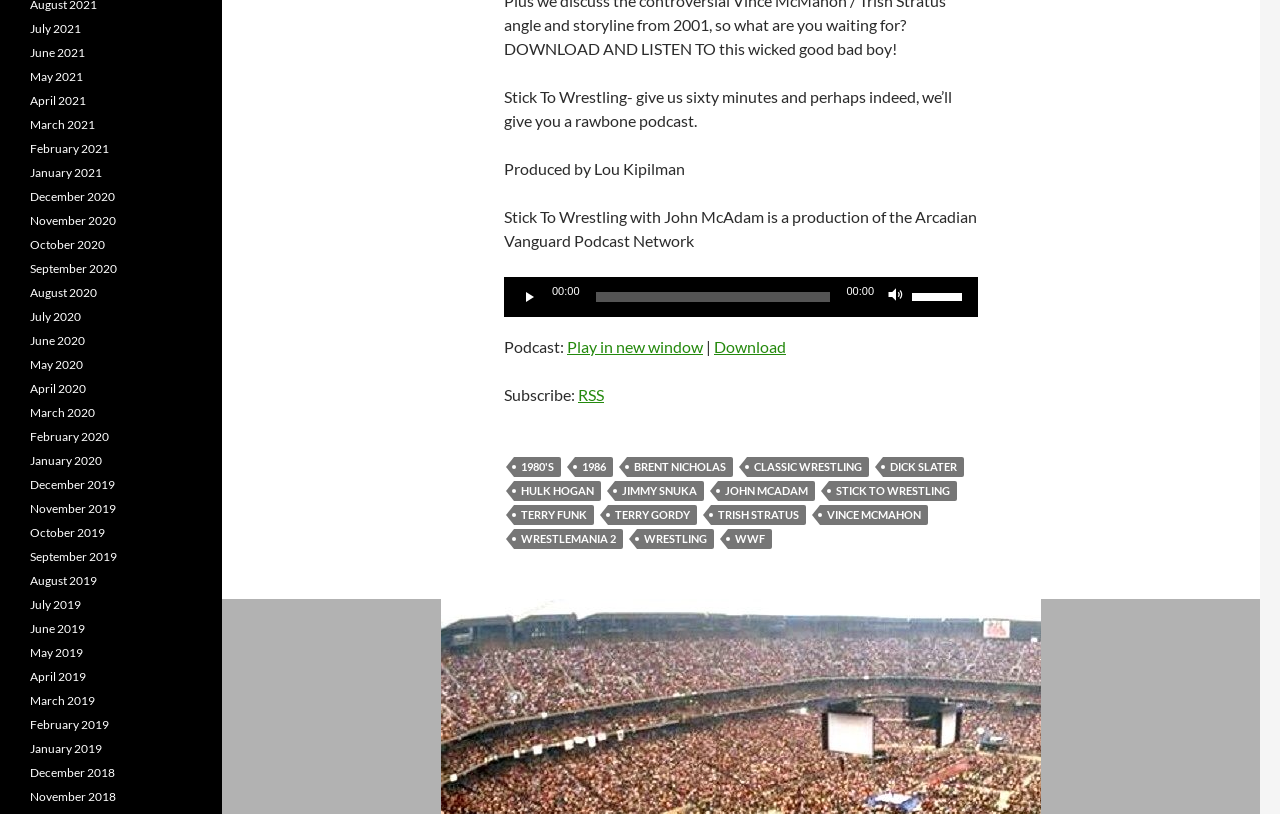Respond to the question below with a single word or phrase: How many months are listed in the archive?

24